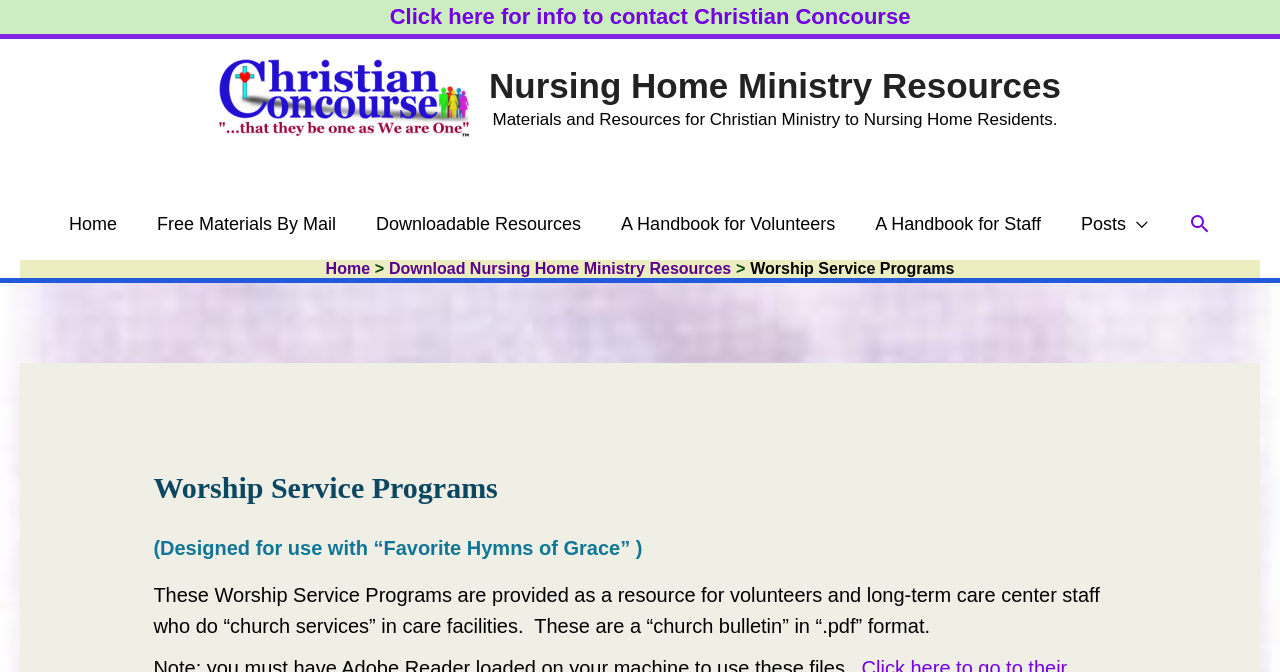Please identify the bounding box coordinates of the element on the webpage that should be clicked to follow this instruction: "Go to Home page". The bounding box coordinates should be given as four float numbers between 0 and 1, formatted as [left, top, right, bottom].

[0.038, 0.28, 0.107, 0.387]